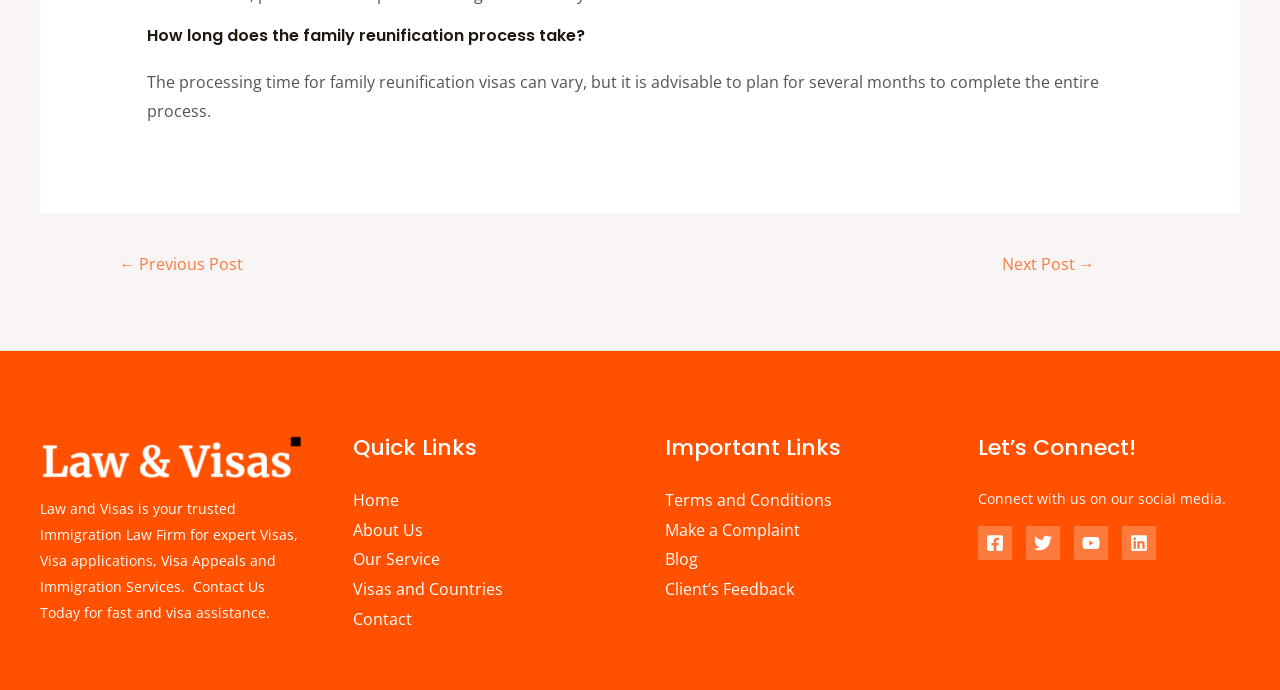Please identify the bounding box coordinates of the element I should click to complete this instruction: 'Click on the 'Contact' link'. The coordinates should be given as four float numbers between 0 and 1, like this: [left, top, right, bottom].

[0.275, 0.881, 0.321, 0.913]